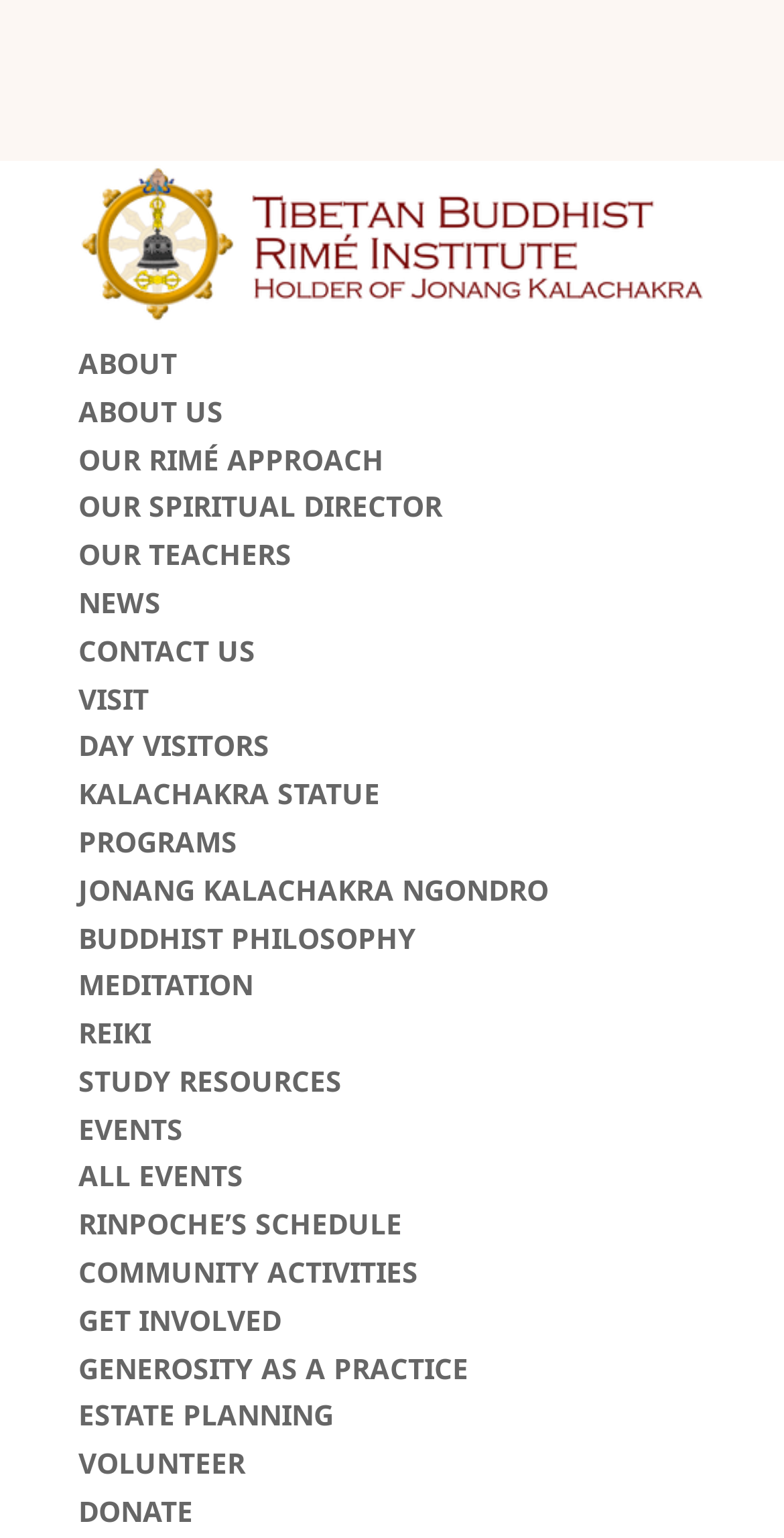Summarize the webpage with a detailed and informative caption.

The webpage appears to be the homepage of the Dzokden Rimé Institute, a Buddhist organization. At the top left corner, there is a logo of the institute, accompanied by a link to the institute's homepage. Below the logo, there is a navigation menu with several links, including "ABOUT", "VISIT", "PROGRAMS", "EVENTS", and "GET INVOLVED". These links are arranged horizontally, taking up the top section of the page.

The "ABOUT" section has several sub-links, including "ABOUT US", "OUR RIMÉ APPROACH", "OUR SPIRITUAL DIRECTOR", and "OUR TEACHERS". The "VISIT" section has sub-links for "DAY VISITORS" and "KALACHAKRA STATUE". The "PROGRAMS" section has sub-links for various programs, including "JONANG KALACHAKRA NGONDRO", "BUDDHIST PHILOSOPHY", "MEDITATION", and "REIKI". The "EVENTS" section has sub-links for "ALL EVENTS" and "RINPOCHE’S SCHEDULE". The "GET INVOLVED" section has sub-links for "VOLUNTEER" and "DONATE".

The main content of the page appears to be related to a specific event, "Volunteer Days at Land of Shambhala: Fortune Palace Painting for Wealth and Abundance, Prayer Flag Changing". There is a call to action to RSVP for the event, emphasizing its importance and the potential to multiply merit by 100,000 times during the precious time of Saka Dawa.